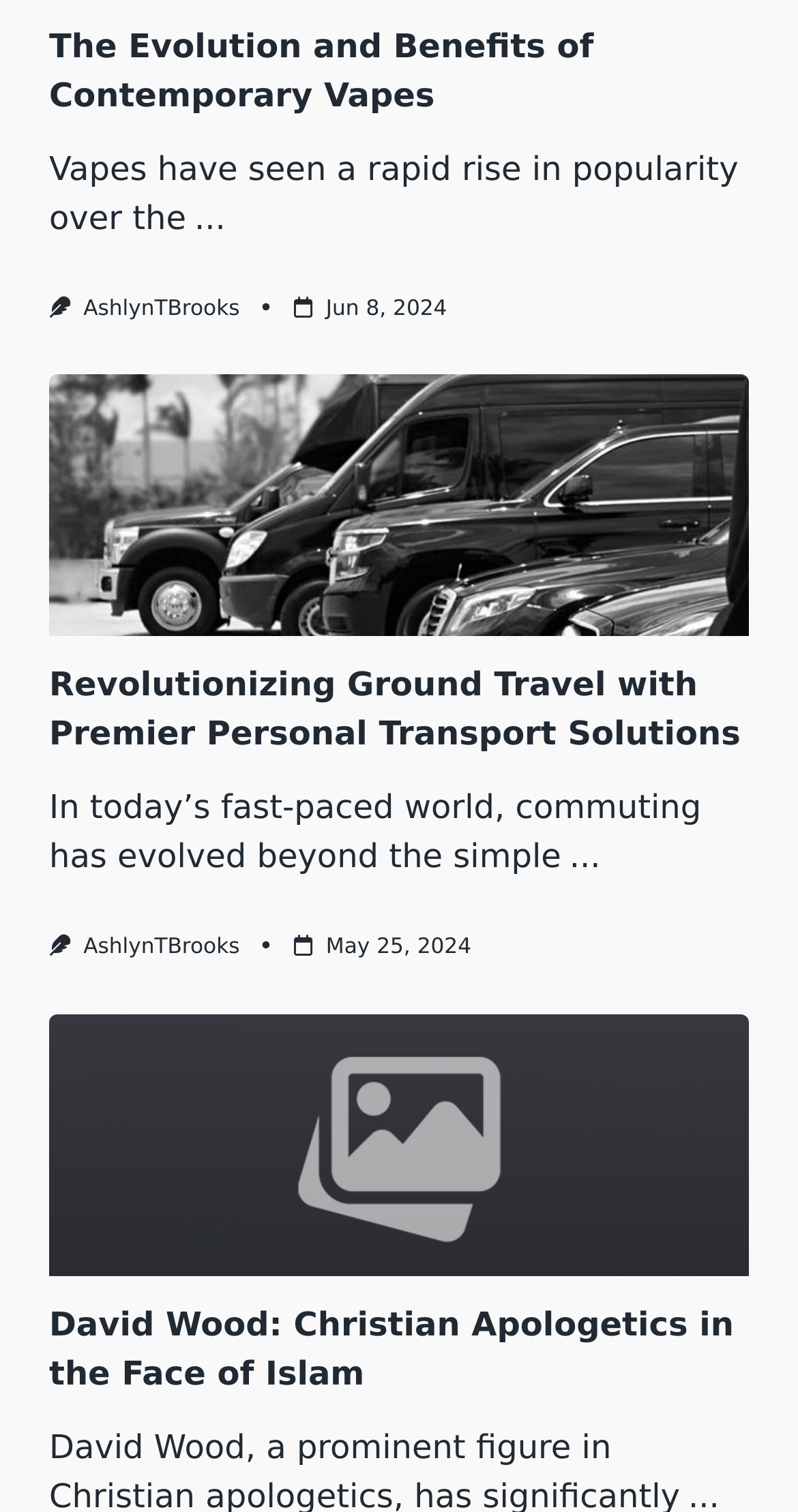What is the topic of the third article? Based on the screenshot, please respond with a single word or phrase.

Christian Apologetics